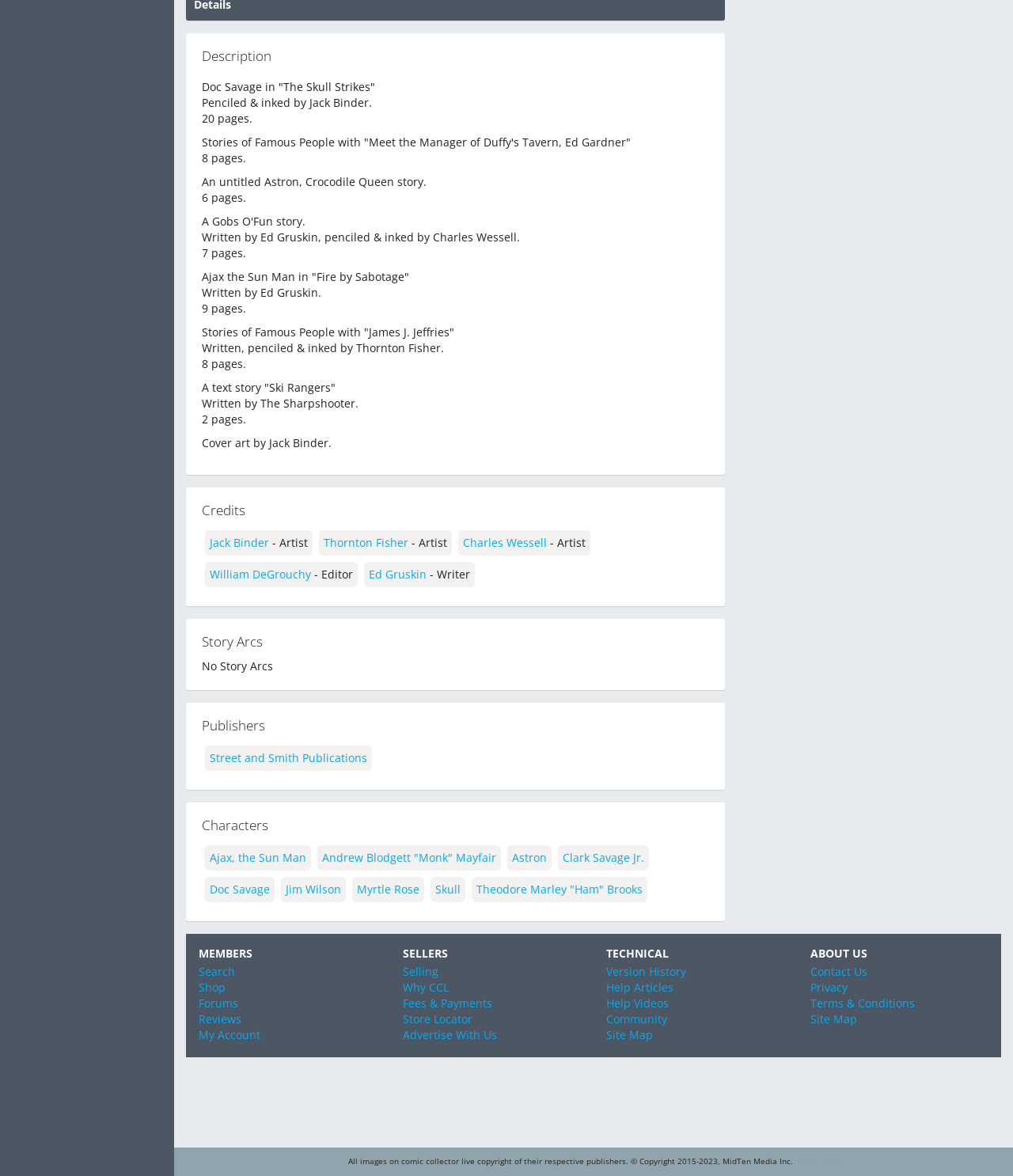Determine the bounding box coordinates for the UI element matching this description: "Thornton Fisher".

[0.32, 0.455, 0.403, 0.468]